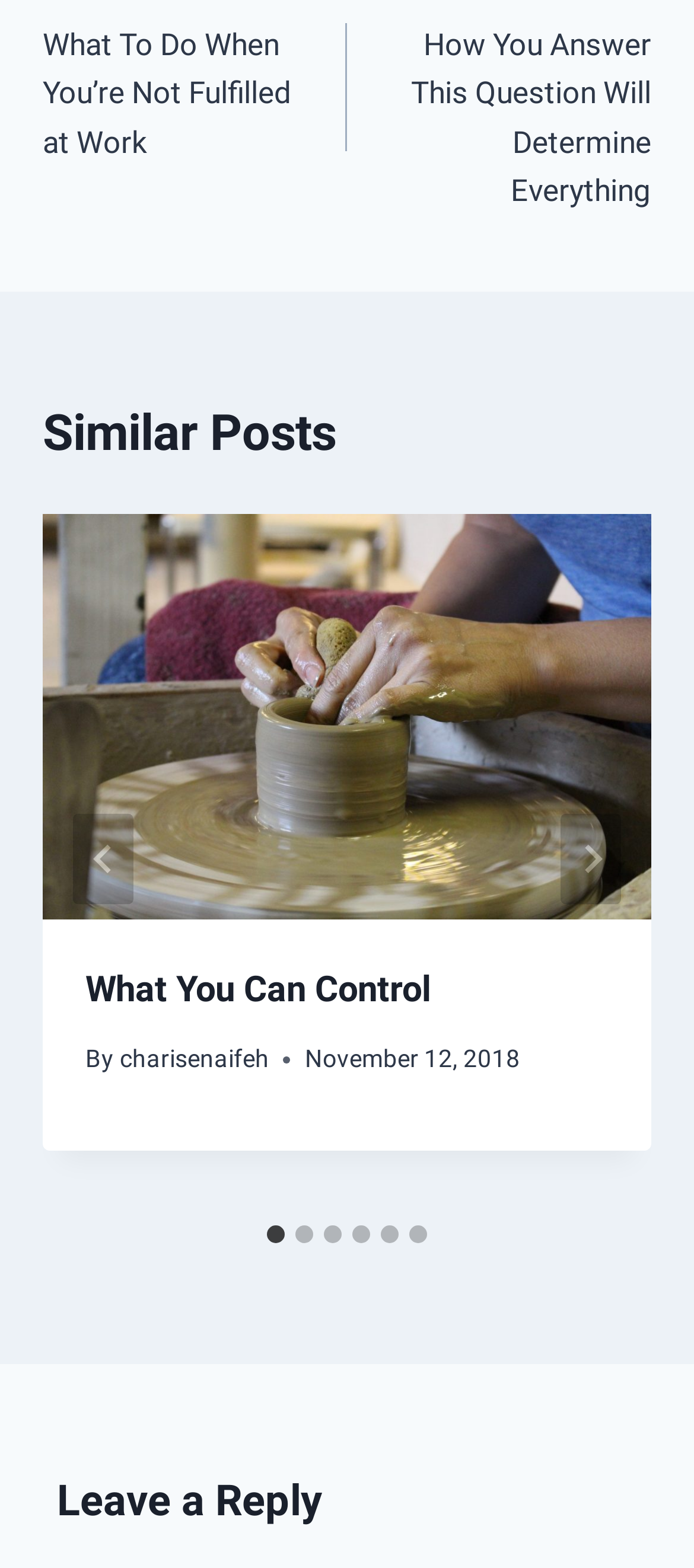How many slides are there?
Analyze the screenshot and provide a detailed answer to the question.

I counted the number of tabs in the tablist with the label 'Select a slide to show', which are 'Go to slide 1', 'Go to slide 2', ..., 'Go to slide 6'. This indicates that there are 6 slides in total.